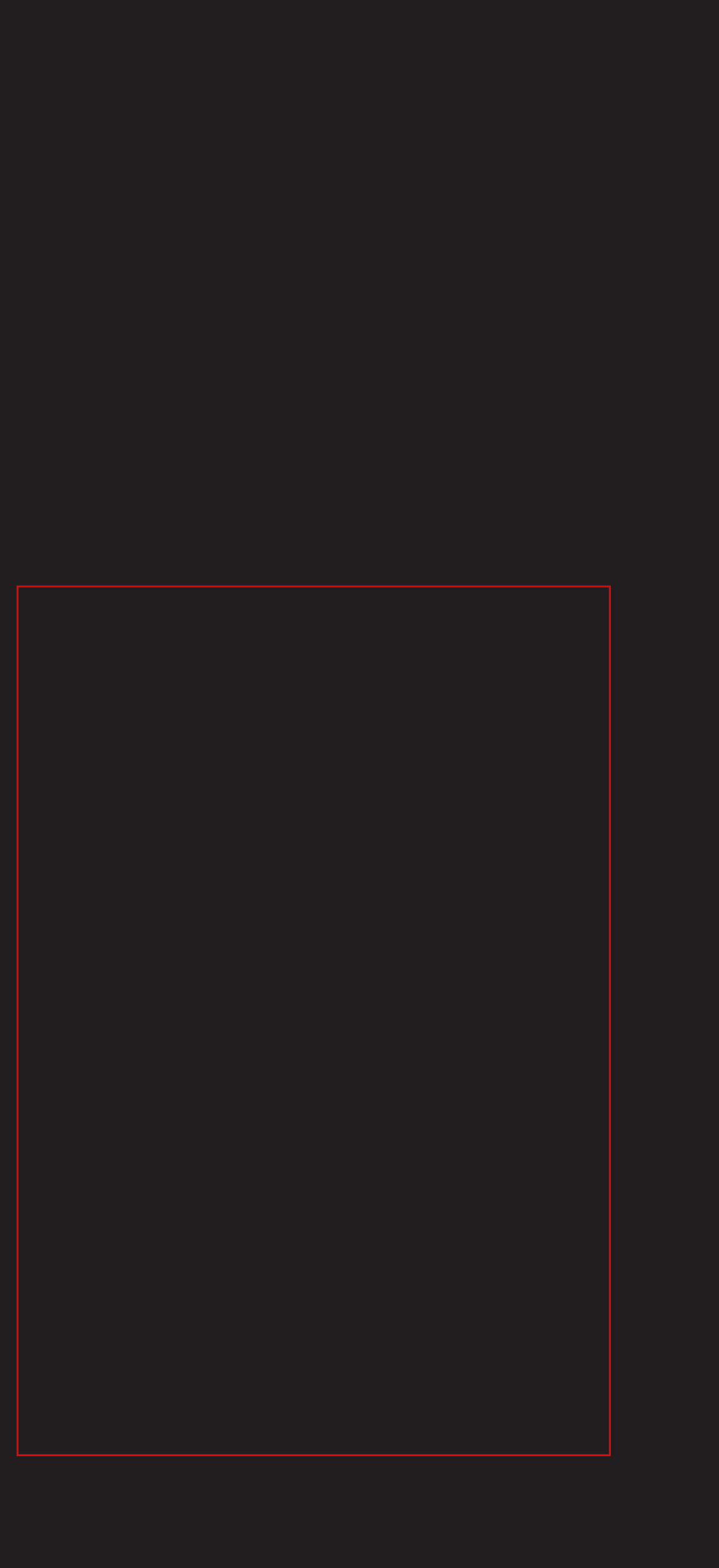You have a screenshot of a webpage with a red bounding box. Use OCR to generate the text contained within this red rectangle.

You may purchase tickets in advance either online, or over the telephone. Tickets can also be purchased at Ticket Master Outlets and through travel agents. You may also purchase tickets at the gate. General 1 day admission costs $55, and those under forty eight inches tall are charged $45. Children under 3 are admitted free of charge. VIP Studio Passes are available on a limited basis, and are not available for children under the age of five. The cost for VIP Studio Passes is $149 per person. Annual tickets are also available, at a discounted rate.